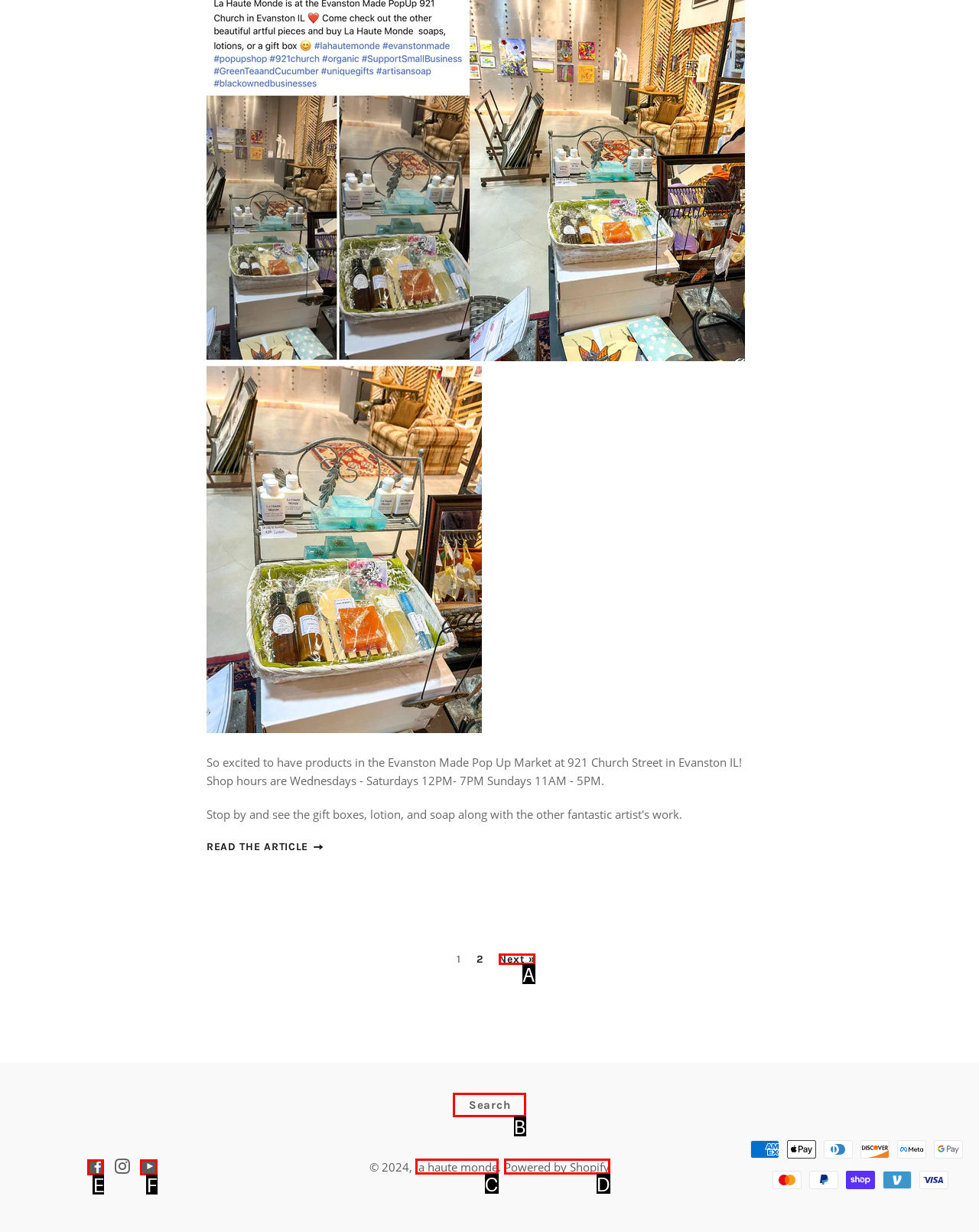Point out the HTML element that matches the following description: Facebook
Answer with the letter from the provided choices.

E